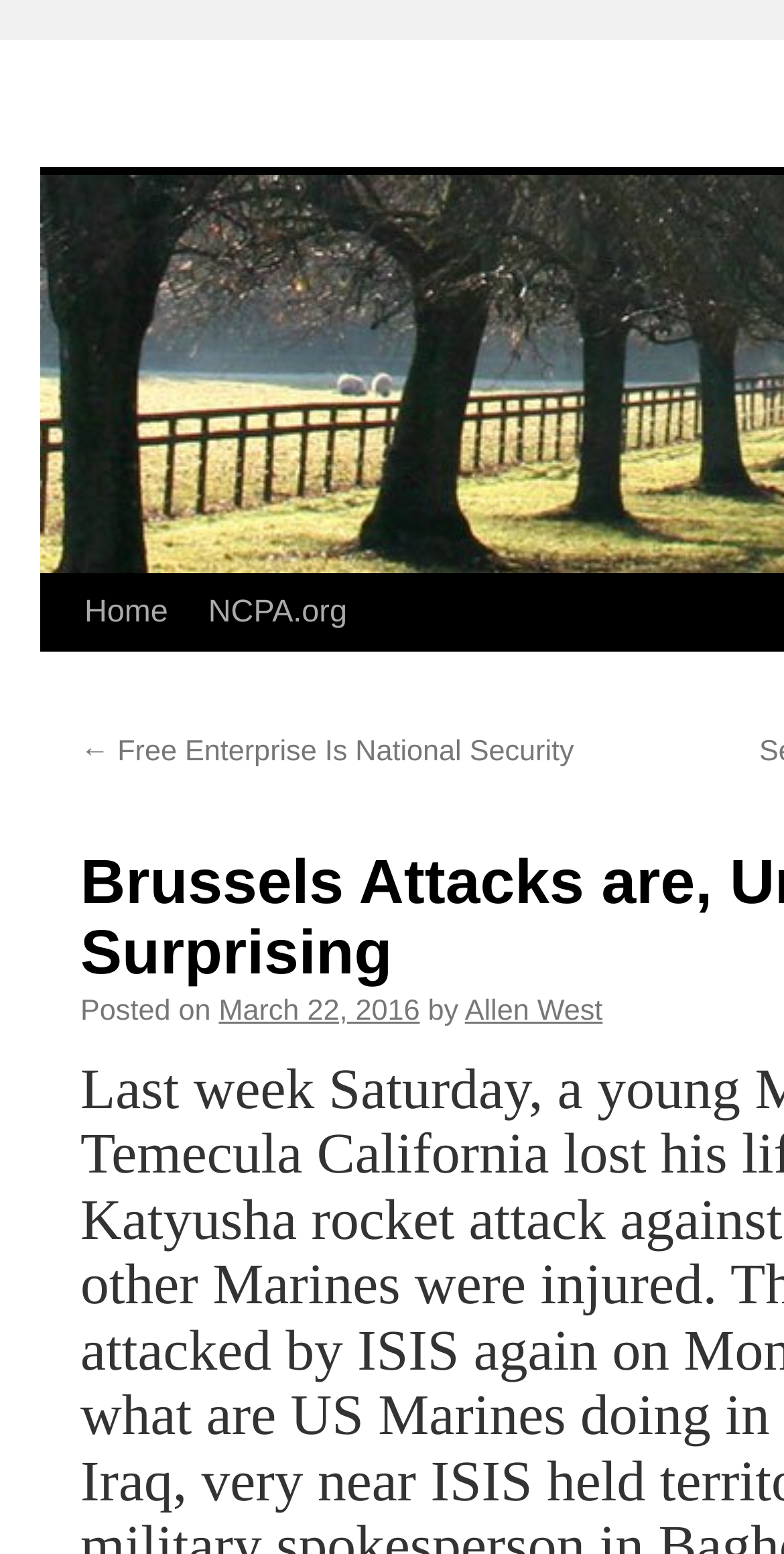Highlight the bounding box of the UI element that corresponds to this description: "March 22, 2016".

[0.279, 0.64, 0.535, 0.661]